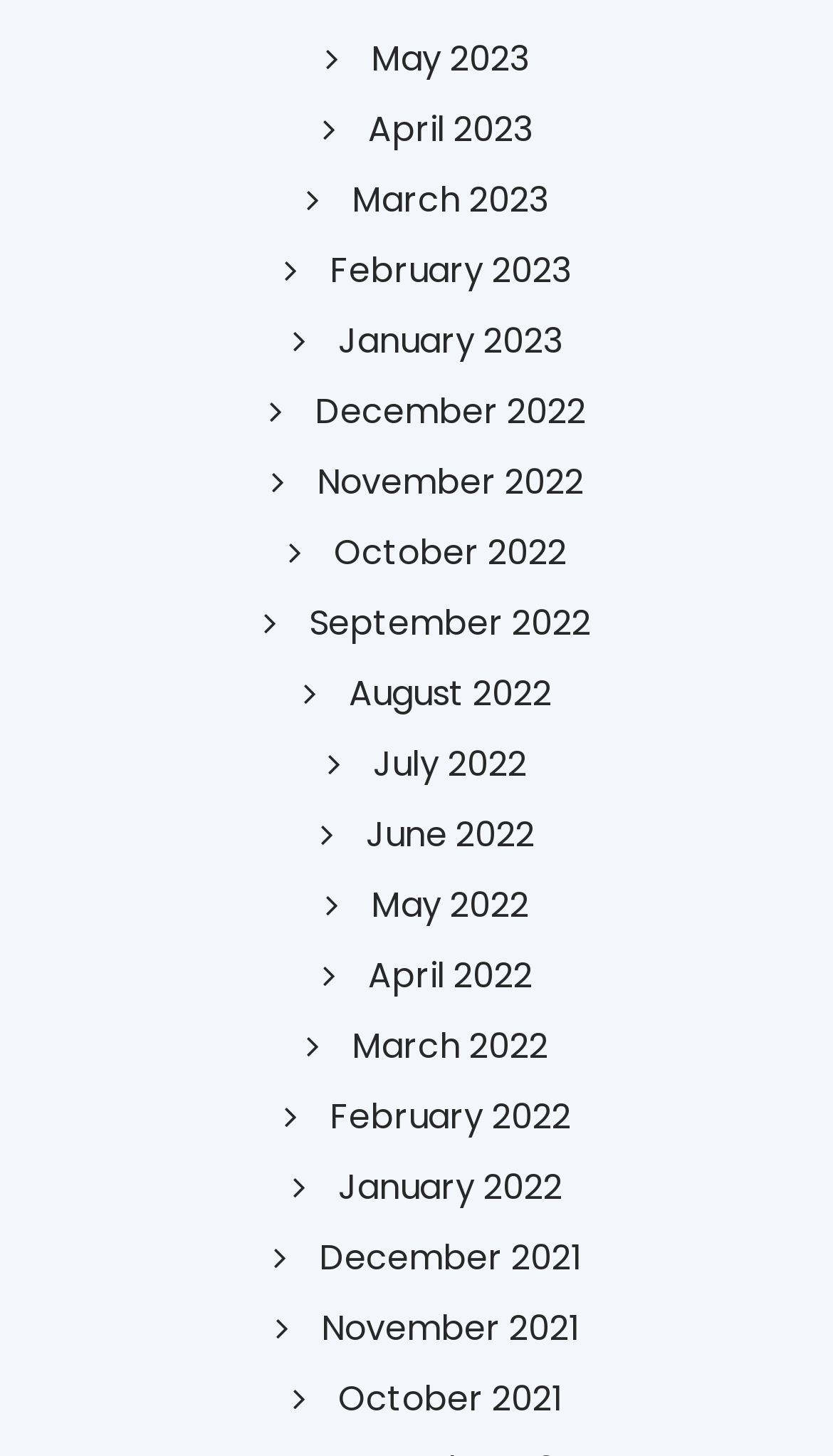Using the information from the screenshot, answer the following question thoroughly:
Are the months listed in chronological order?

I examined the list of links and found that the months are listed in descending order, with the most recent month at the top and the earliest month at the bottom, which suggests that they are in chronological order.